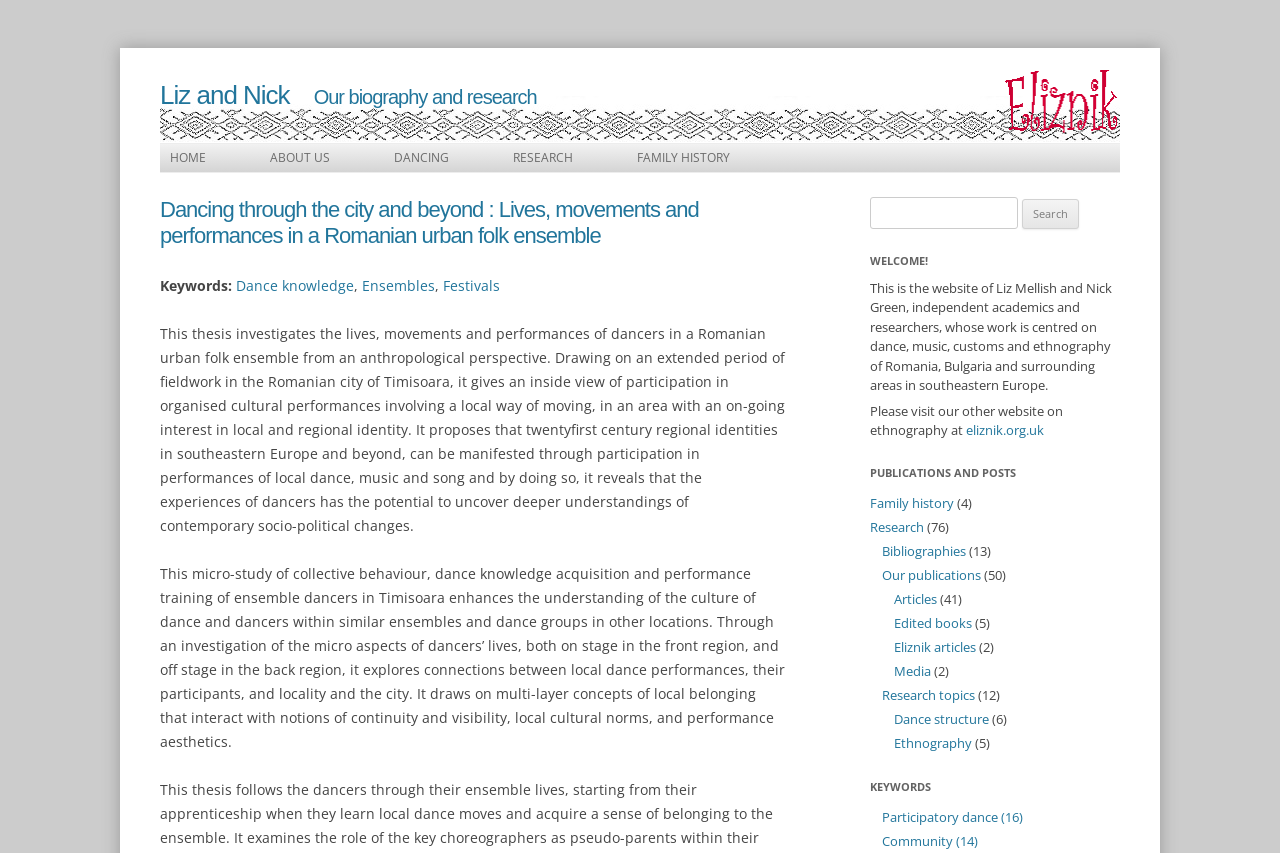Please find the bounding box coordinates of the clickable region needed to complete the following instruction: "Read about Liz and Nick's biography and research". The bounding box coordinates must consist of four float numbers between 0 and 1, i.e., [left, top, right, bottom].

[0.245, 0.101, 0.419, 0.127]